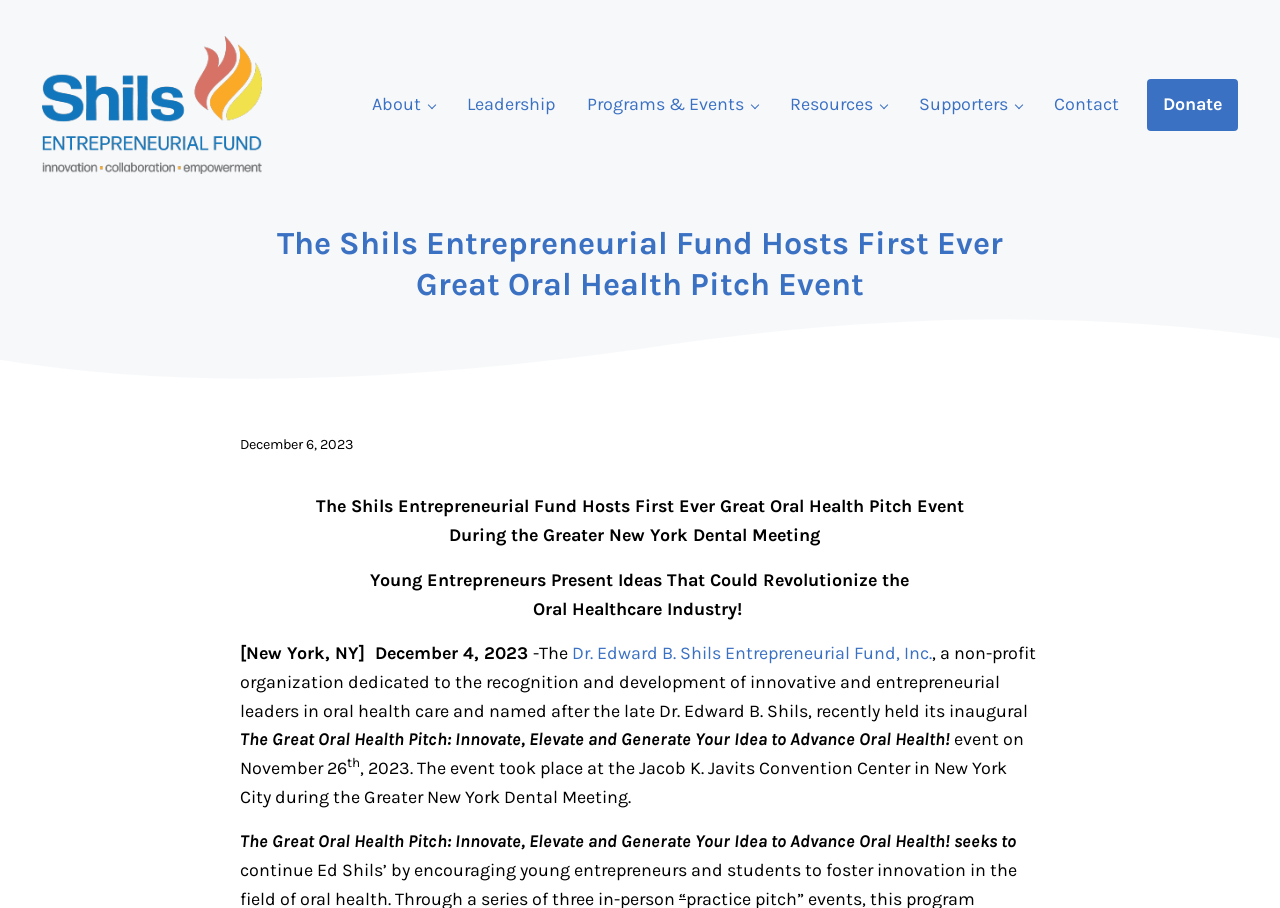What is the name of the organization hosting the event?
Based on the image, provide a one-word or brief-phrase response.

Shils Entrepreneurial Fund